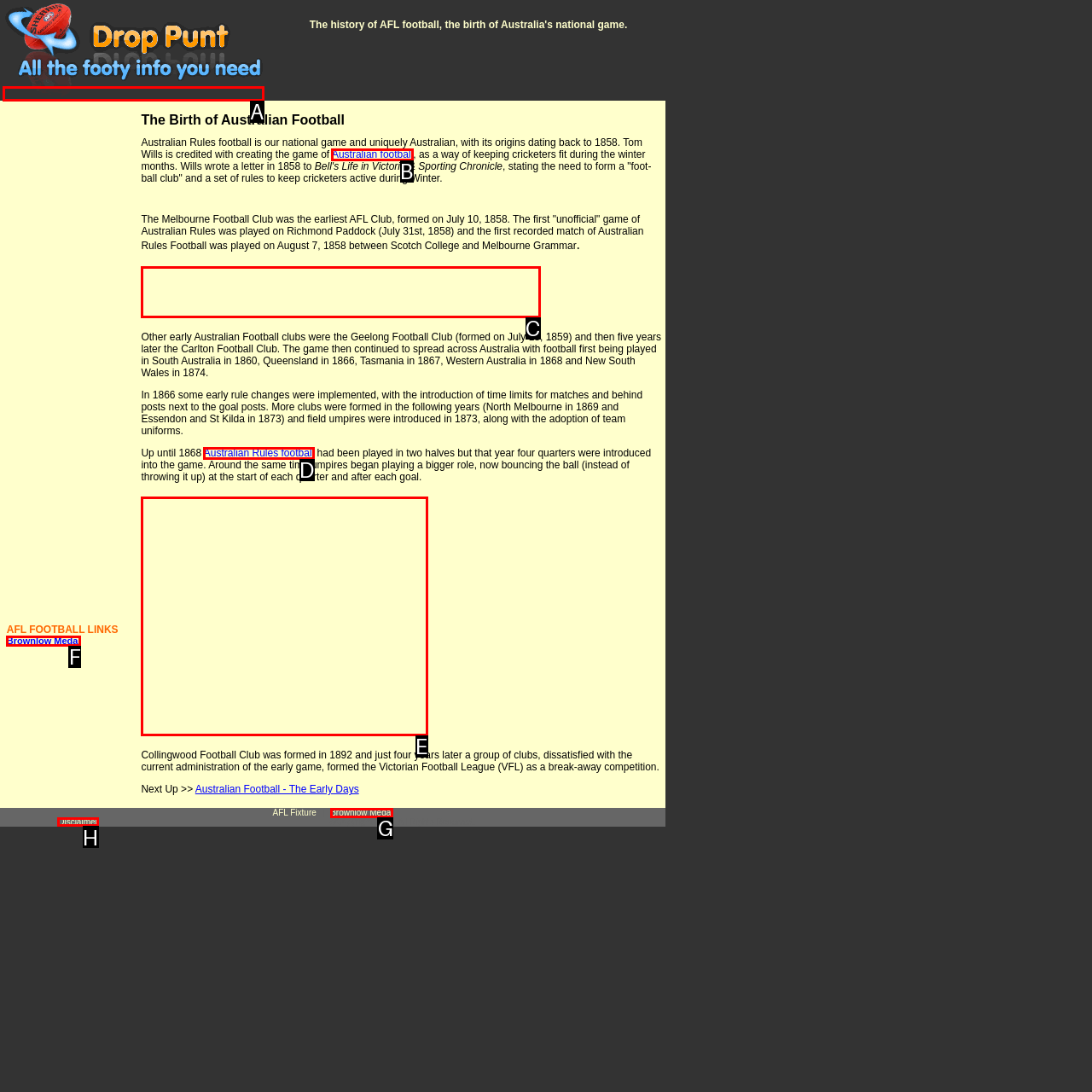Select the correct option from the given choices to perform this task: Click on the 'Disclaimer' link. Provide the letter of that option.

H